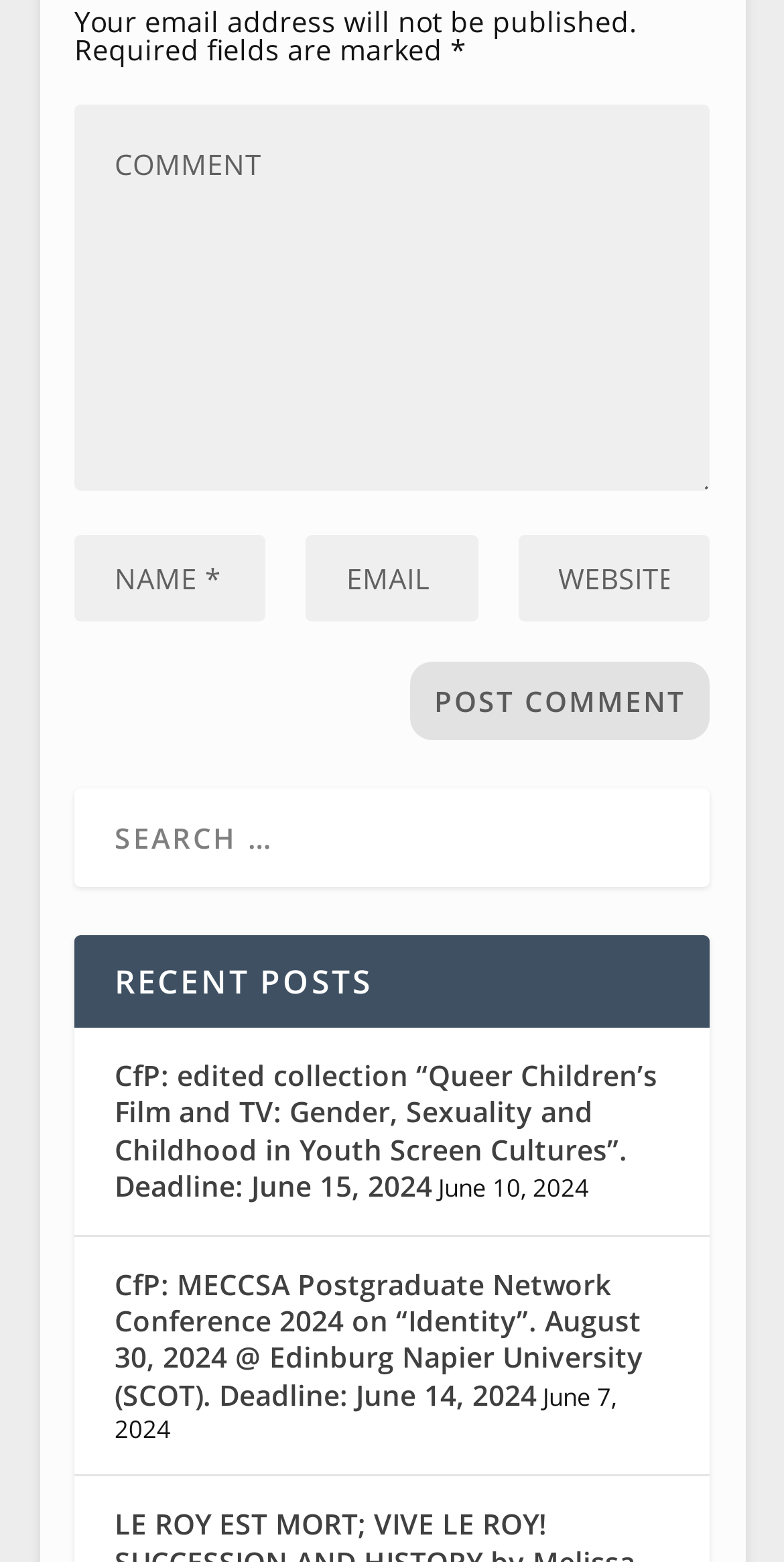Answer the question in one word or a short phrase:
What is required to post a comment?

Name, Email, Comment